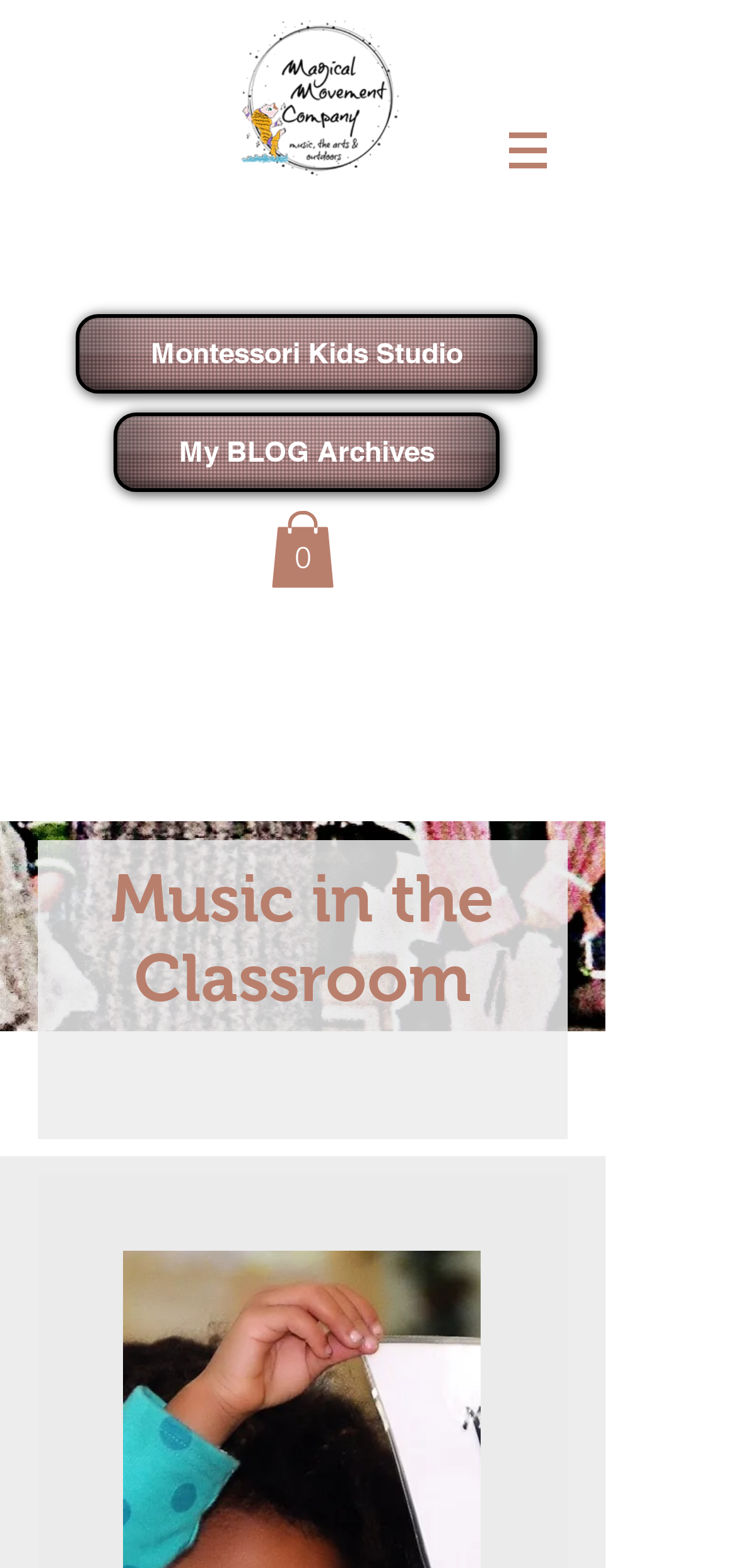What is the name of the studio?
From the image, provide a succinct answer in one word or a short phrase.

Montessori Kids Studio